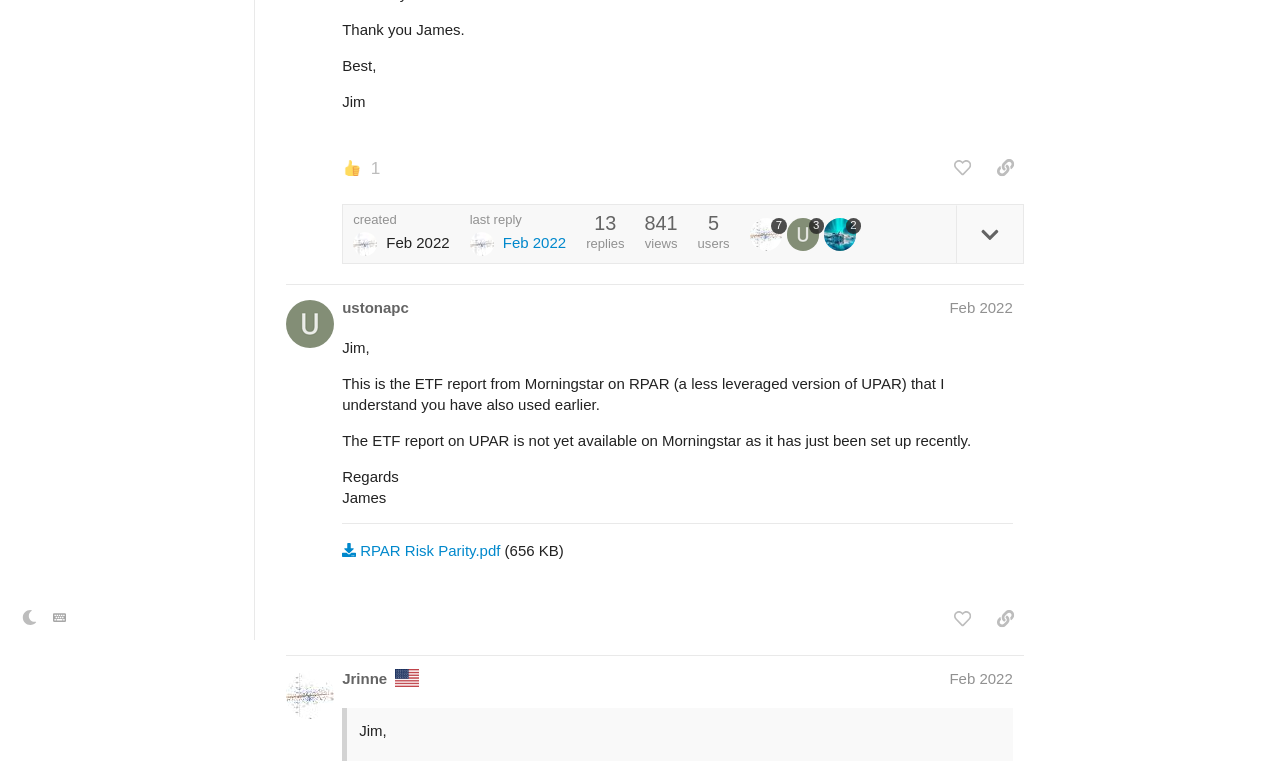Provide the bounding box coordinates of the UI element this sentence describes: "RPAR Risk Parity.pdf".

[0.267, 0.713, 0.391, 0.735]